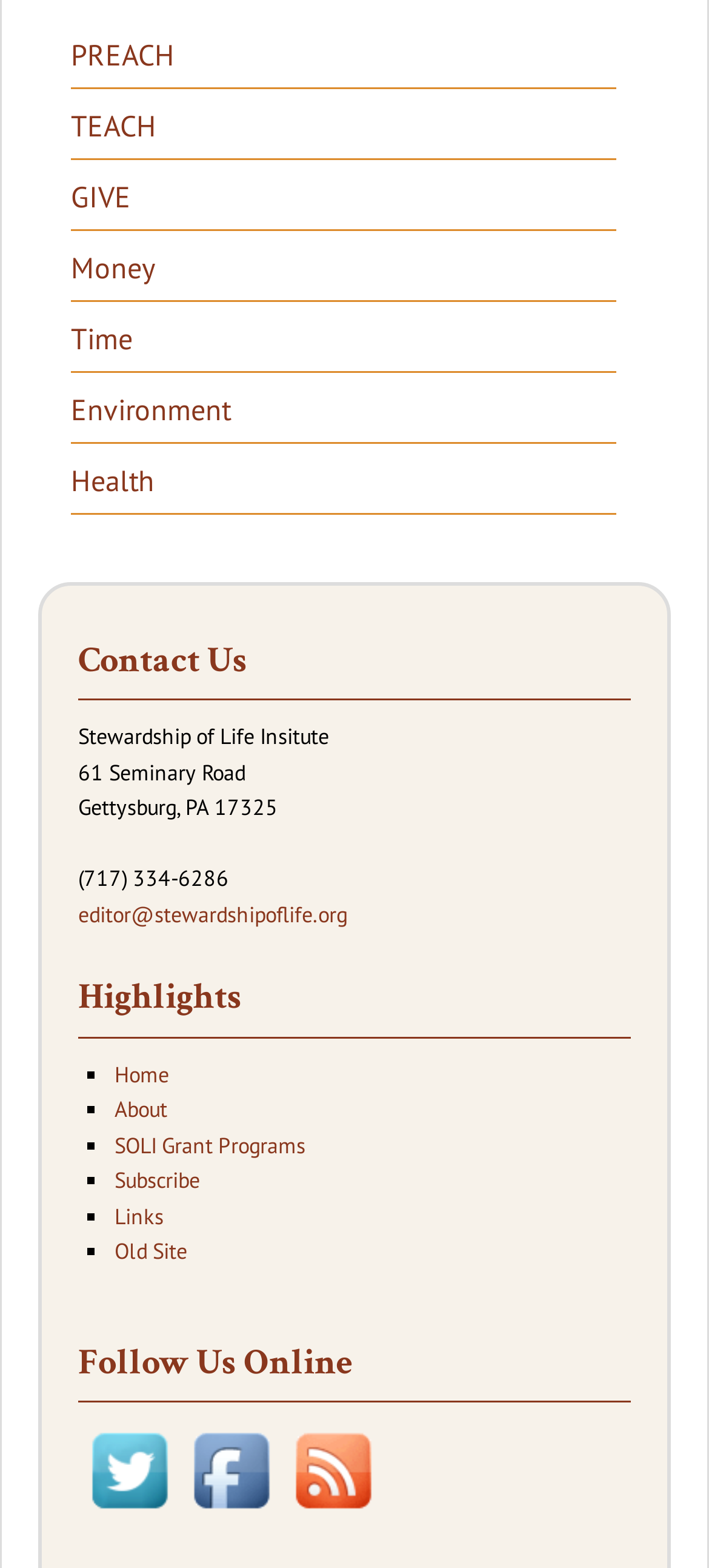Give a concise answer of one word or phrase to the question: 
What is the address of the institute?

61 Seminary Road, Gettysburg, PA 17325